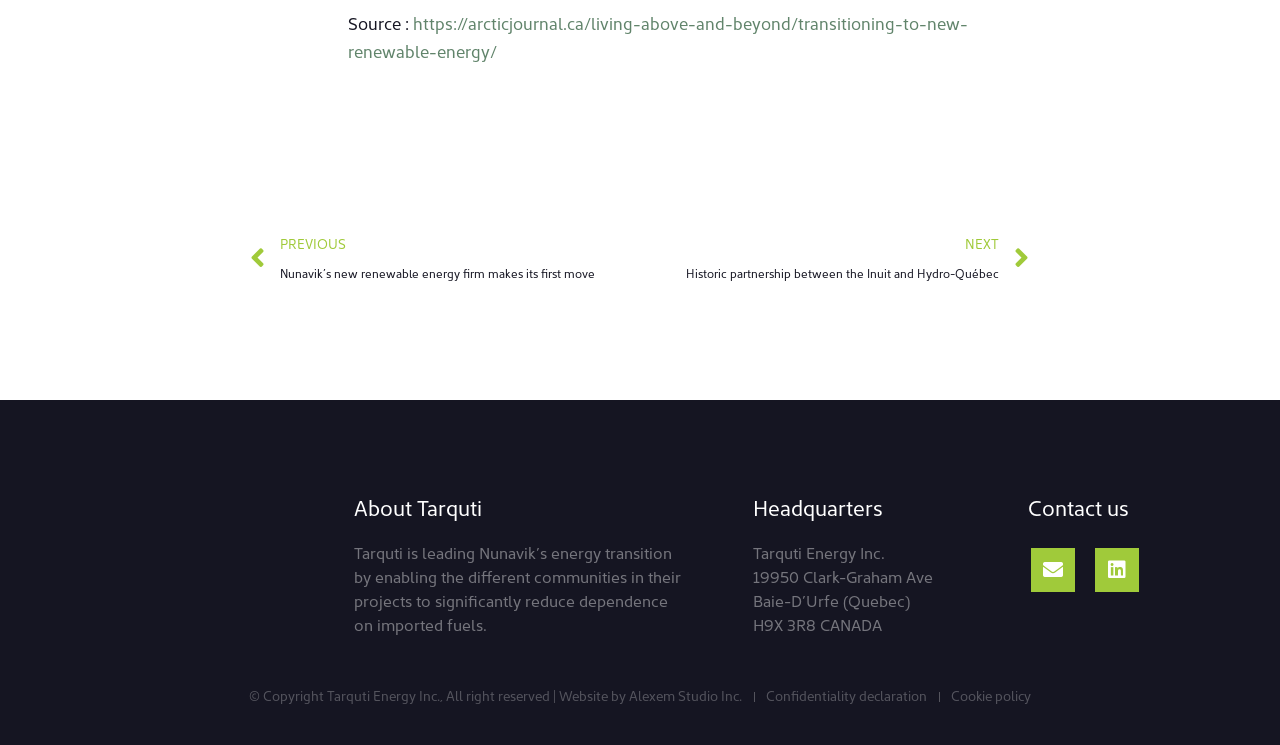Given the element description https://arcticjournal.ca/living-above-and-beyond/transitioning-to-new-renewable-energy/, specify the bounding box coordinates of the corresponding UI element in the format (top-left x, top-left y, bottom-right x, bottom-right y). All values must be between 0 and 1.

[0.272, 0.014, 0.756, 0.084]